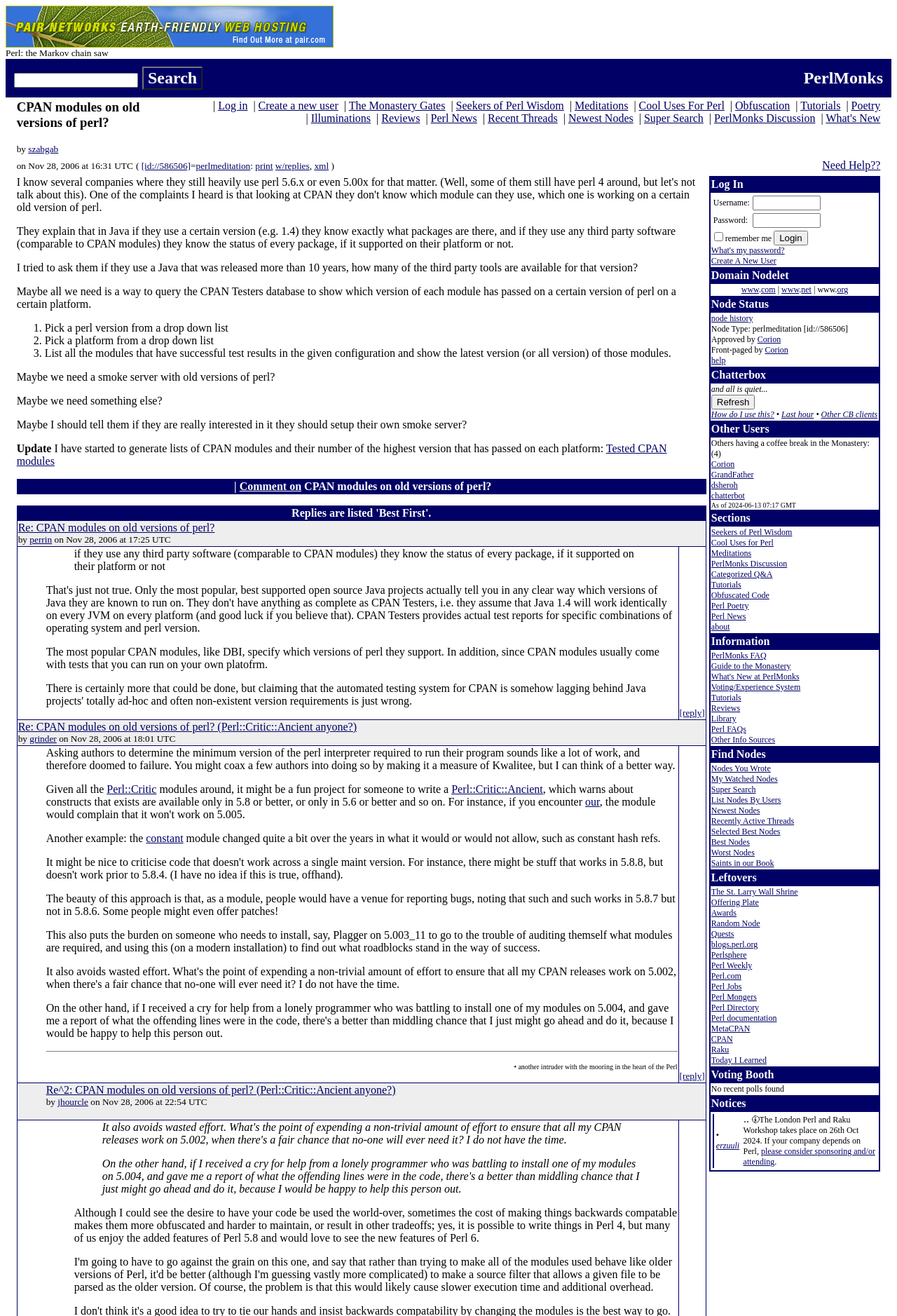Generate a comprehensive description of the contents of the webpage.

The webpage is about CPAN modules on old versions of perl. At the top, there is a banner with a link to "Beefy Boxes and Bandwidth Generously Provided by pair Networks" and an image. Below the banner, there is a search bar with a text box and a "Search" button. On the right side of the search bar, there is a link to "PerlMonks".

The main content of the webpage is divided into several sections. The first section has a heading "CPAN modules on old versions of perl?" and is written by "szabgab". Below the heading, there are several links to other pages, including "Log in", "Create a new user", and "Perl News".

The second section has a table with a single row and two columns. The first column contains a link to a perl meditation and some text about printing with replies and XML. The second column has a link to "Need Help??".

The third section has a list of three items, each with a number and a description. The first item is about picking a platform from a drop-down list. The second item is about listing all the modules that have successful test results in a given configuration and showing the latest version of those modules. The third item is about maybe needing a smoke server with old versions of perl.

Below the list, there is a block of text discussing the idea of generating lists of CPAN modules and their highest version that has passed on each platform. There is also a link to "Tested CPAN modules".

The fourth section has a table with several rows, each representing a comment on the original post. The first column of each row contains the comment text, and the second column has a link to reply to the comment. The comments are listed in a "Best First" order.